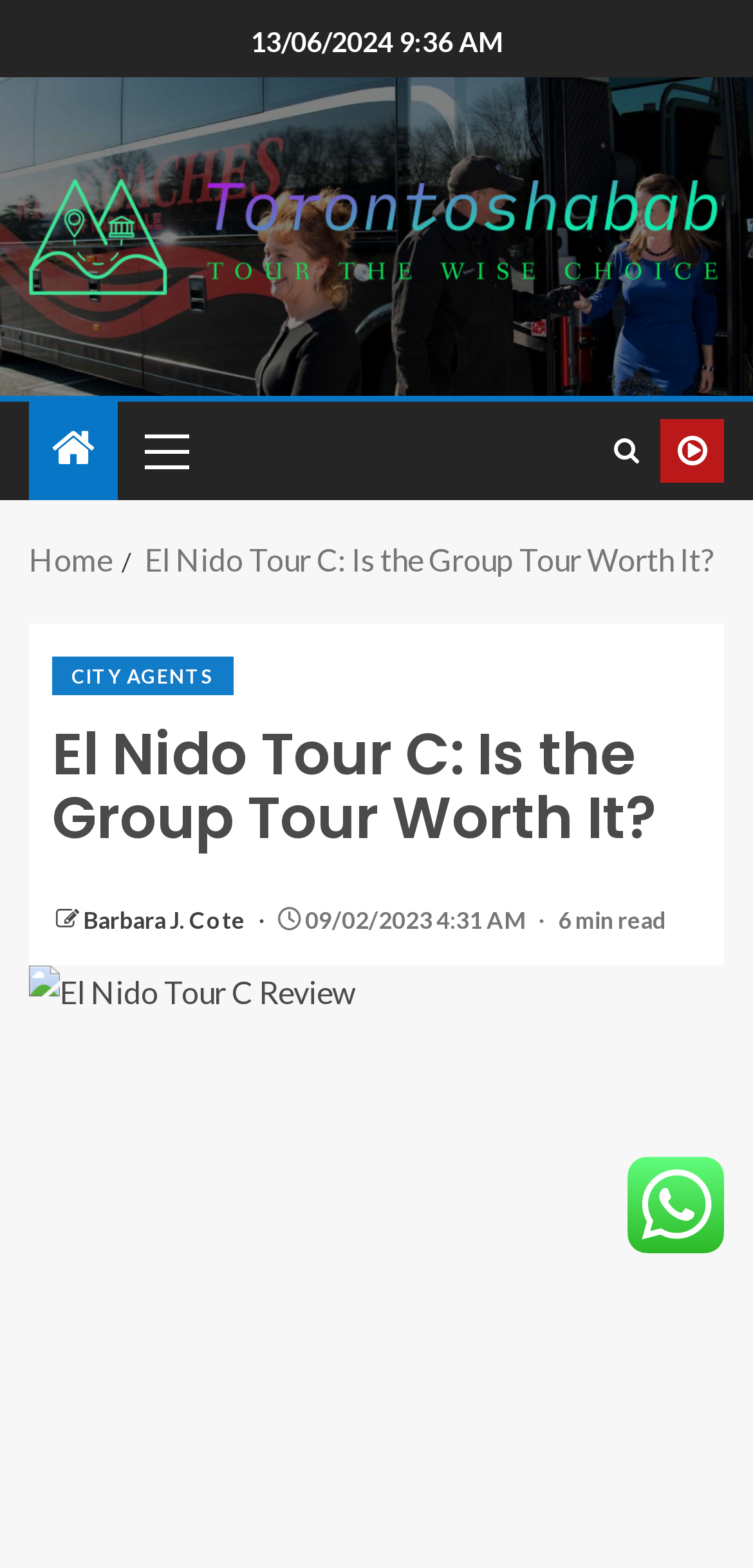What is the date of the article? Refer to the image and provide a one-word or short phrase answer.

09/02/2023